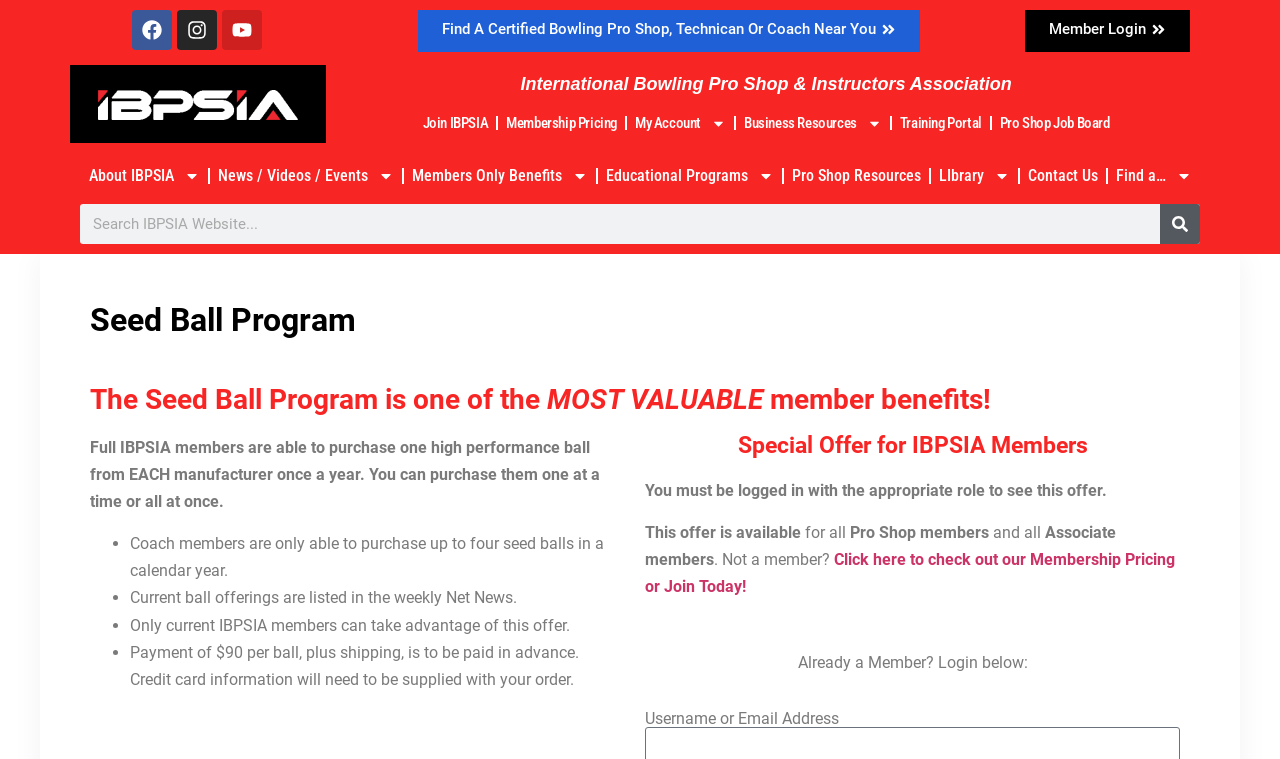Analyze and describe the webpage in a detailed narrative.

The webpage is about the Seed Ball Program, a valuable member benefit offered by the International Bowling Pro Shop & Instructors Association (IBPSIA). At the top of the page, there are social media links to Facebook, Instagram, and Youtube, accompanied by their respective icons. 

Below the social media links, there is a navigation menu with various options, including "Find A Certified Bowling Pro Shop, Technican Or Coach Near You", "Member Login", "Join IBPSIA", "Membership Pricing", "My Account", "Business Resources", "Training Portal", "Pro Shop Job Board", "About IBPSIA", "News / Videos / Events", "Members Only Benefits", "Educational Programs", "Pro Shop Resources", "Library", and "Contact Us". Some of these options have dropdown menus with additional links.

On the left side of the page, there is a search bar with a search button. 

The main content of the page is divided into two sections. The first section explains the Seed Ball Program, stating that it is one of the most valuable member benefits. Full IBPSIA members can purchase one high-performance ball from each manufacturer once a year, while Coach members can only purchase up to four seed balls in a calendar year. The current ball offerings are listed in the weekly Net News, and only current IBPSIA members can take advantage of this offer. 

The second section is a special offer for IBPSIA members, which is only visible to logged-in members with the appropriate role. The offer is available to all Pro Shop members and Associate members. There is a call-to-action for non-members to check out the membership pricing or join today. Existing members can log in below the offer.